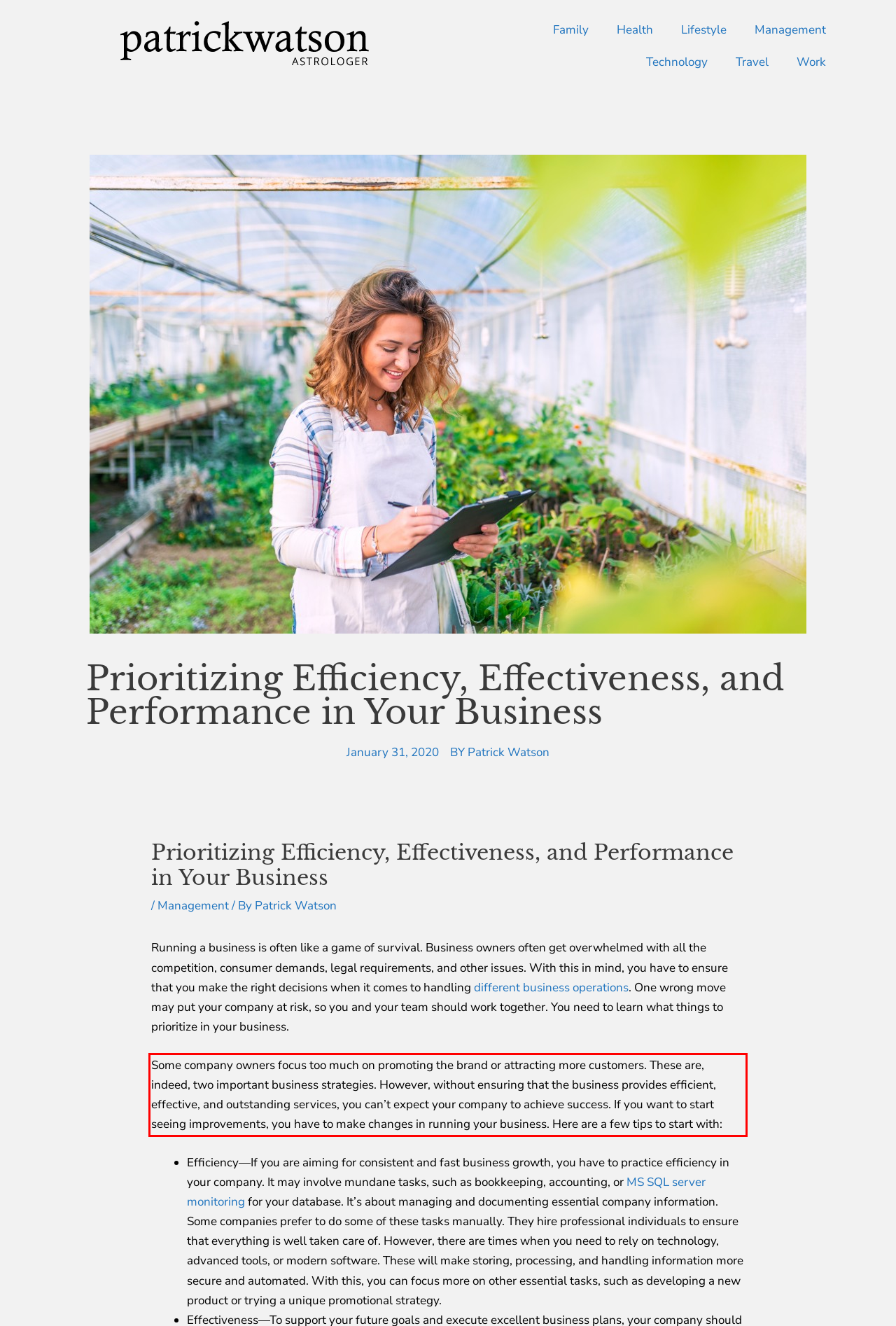Examine the webpage screenshot, find the red bounding box, and extract the text content within this marked area.

Some company owners focus too much on promoting the brand or attracting more customers. These are, indeed, two important business strategies. However, without ensuring that the business provides efficient, effective, and outstanding services, you can’t expect your company to achieve success. If you want to start seeing improvements, you have to make changes in running your business. Here are a few tips to start with: